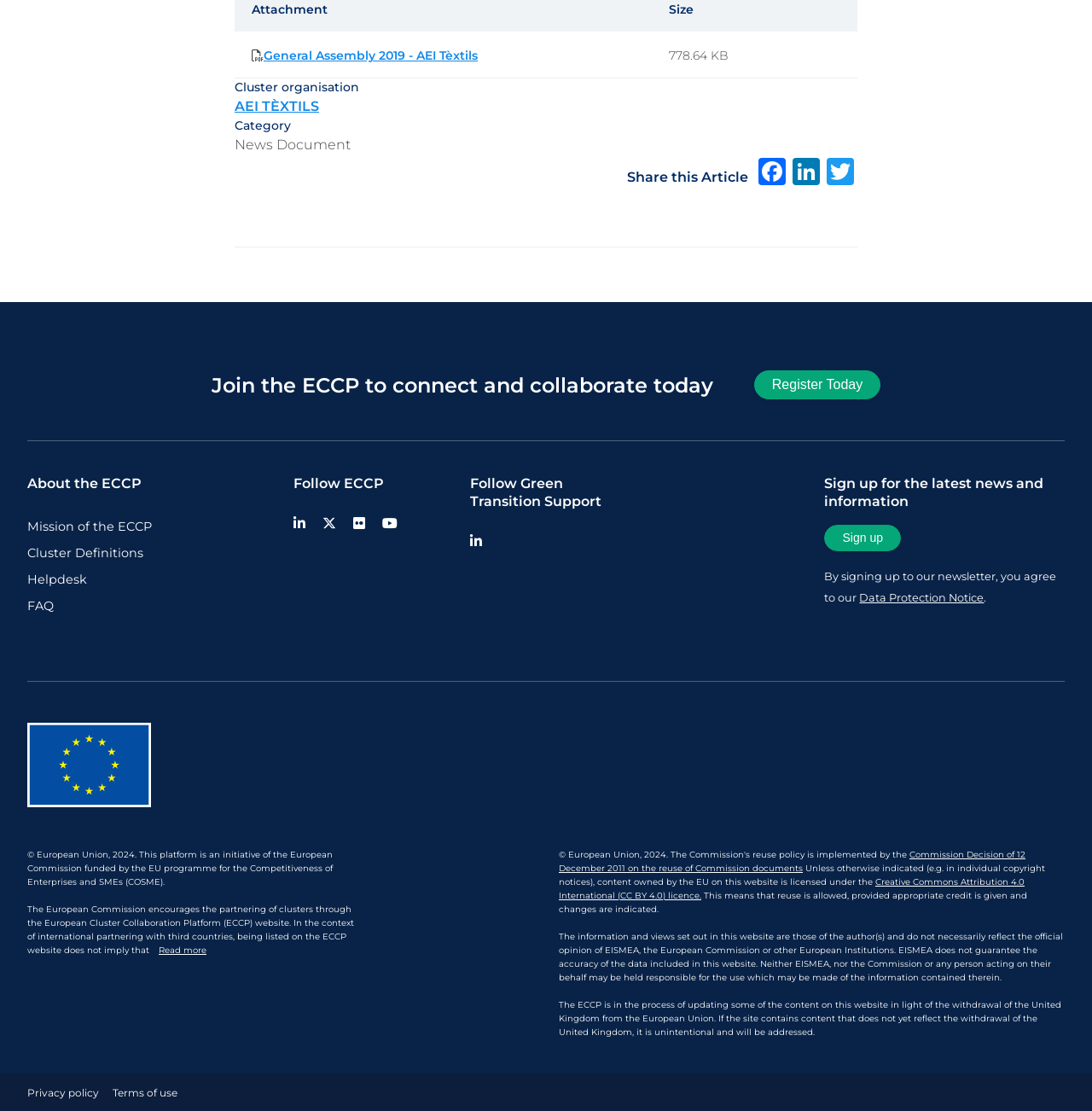Answer the question below using just one word or a short phrase: 
What social media platforms can ECCP be found on?

Facebook, LinkedIn, Twitter